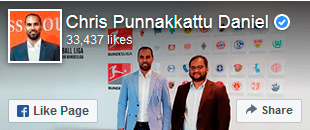Elaborate on the details you observe in the image.

The image features Chris Punnakkattu Daniel, a recognized figure in the football community, prominently displayed with a verified badge next to his name. In the background, a series of logos represent various football organizations, illustrating his connections and influence in the sport. The image also highlights social media interaction, indicated by the count of 33,437 likes, along with options to "Like Page" and "Share." This visual encapsulates his professional presence in the football world and showcases his engagement with fans and followers on social platforms.